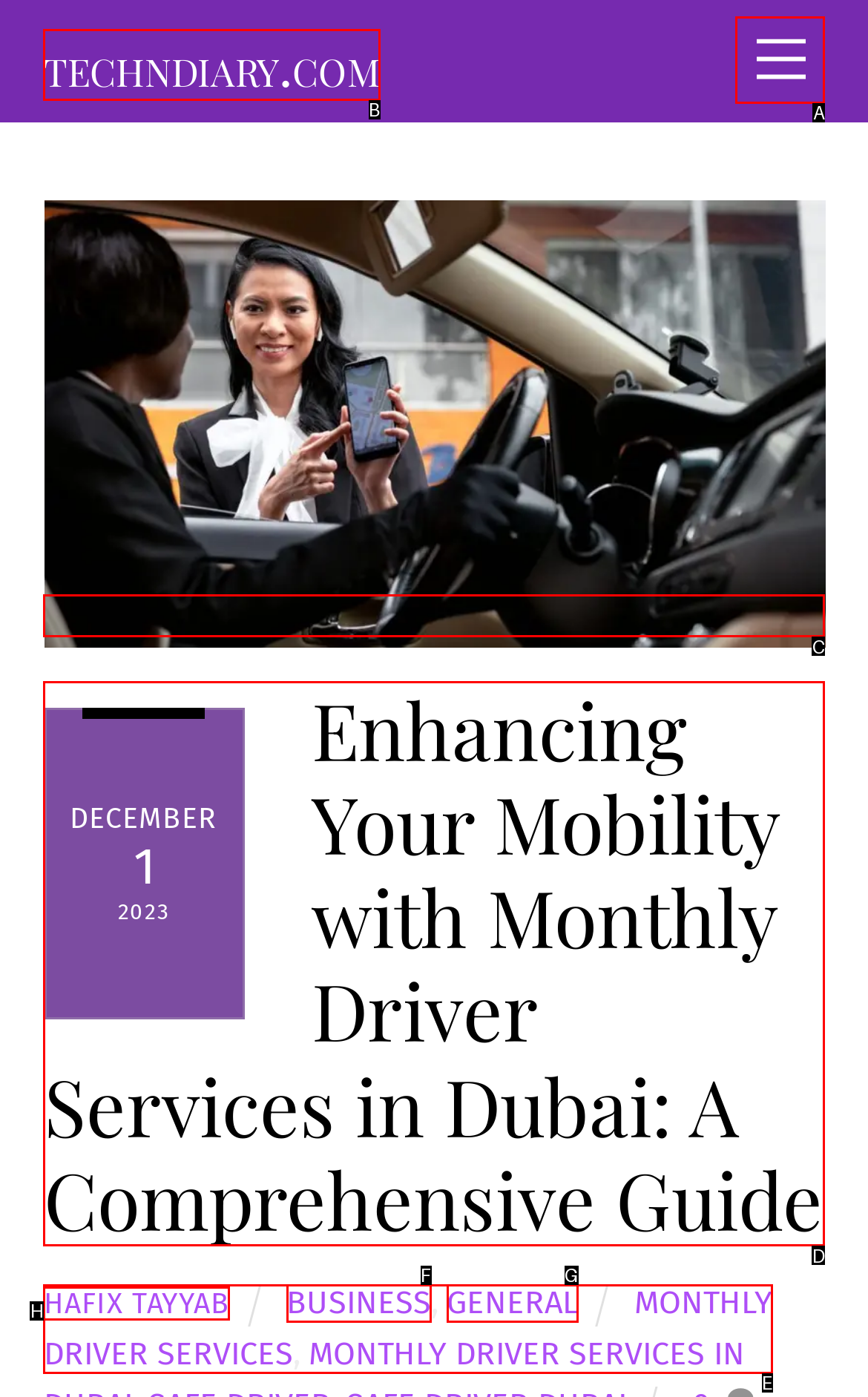Choose the HTML element to click for this instruction: Read the article 'Enhancing Your Mobility with Monthly Driver Services in Dubai: A Comprehensive Guide' Answer with the letter of the correct choice from the given options.

D